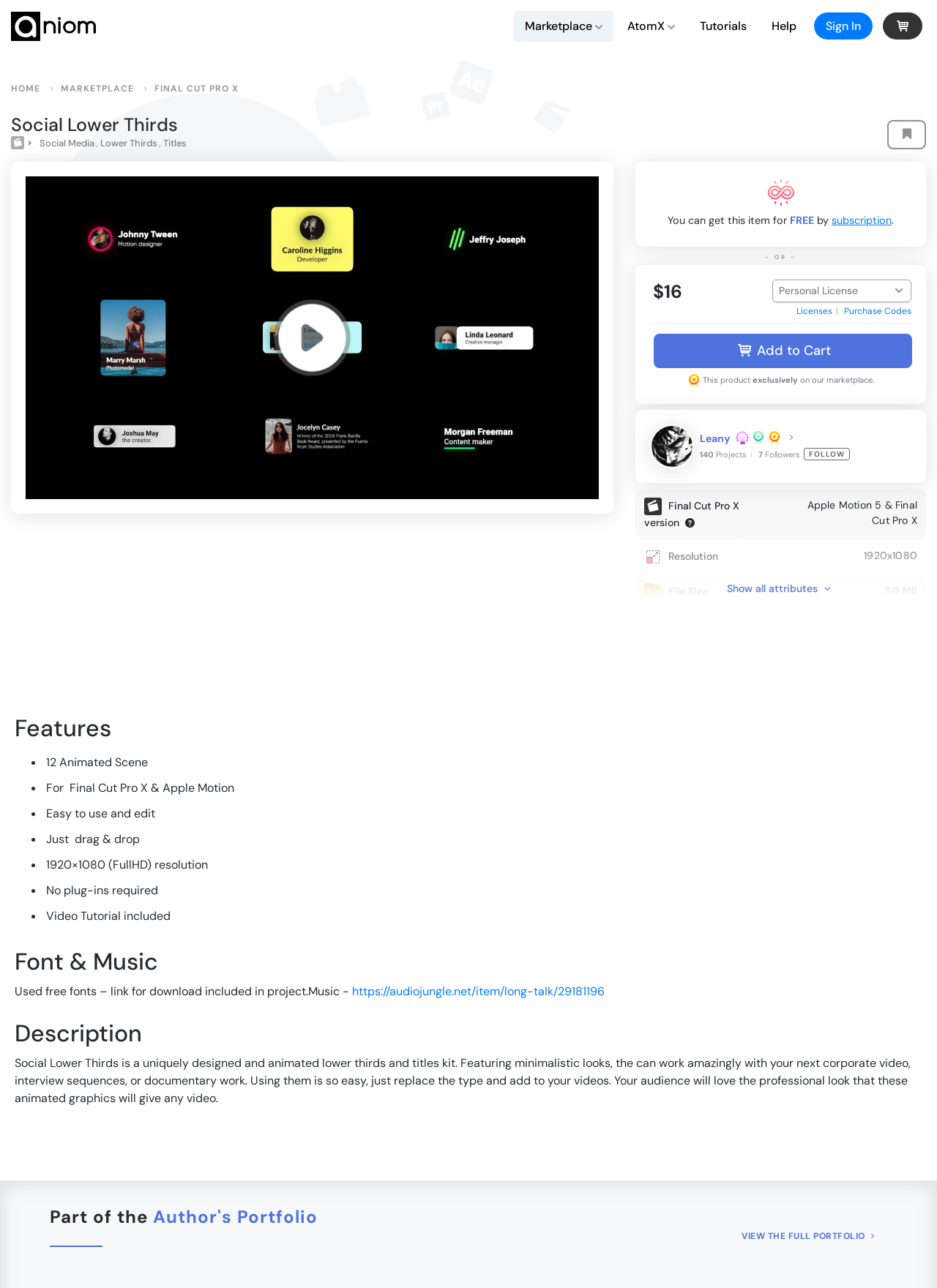How many projects has the author published?
Using the information from the image, provide a comprehensive answer to the question.

The number of projects published by the author can be found in the StaticText element with the text '140' which is located next to the 'Projects' text.